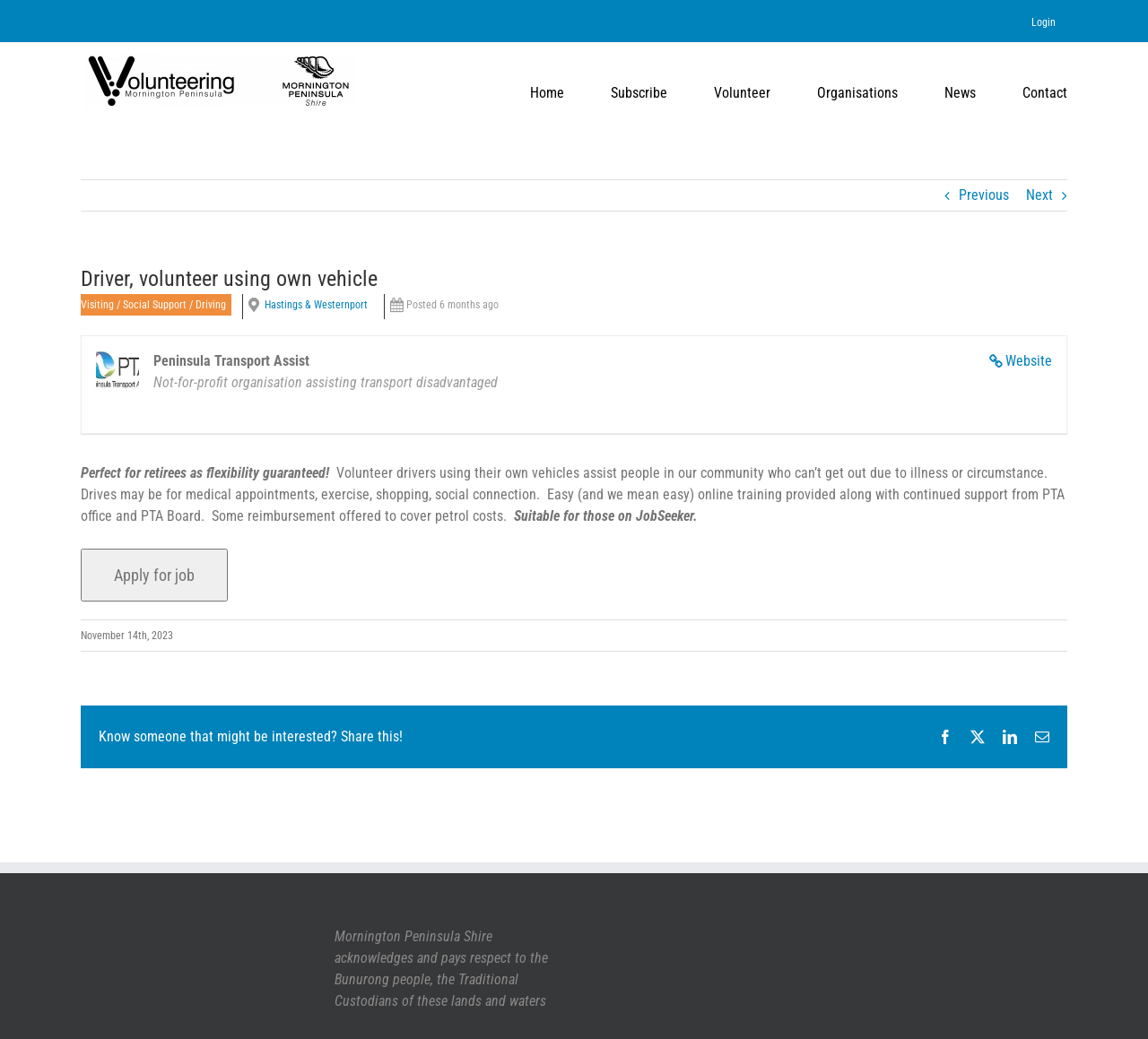Write a detailed summary of the webpage.

This webpage is about volunteering opportunities for drivers using their own vehicles to assist people in the community who cannot get out due to illness or circumstance. The page is divided into several sections. At the top, there is a navigation menu with links to "Login", "Home", "Subscribe", "Volunteer", "Organisations", "News", and "Contact". Below this menu, there is a logo of "Volunteering Mornington Peninsula" on the left side, and a secondary navigation menu with a "Login" link on the right side.

The main content of the page is an article about a specific volunteer opportunity, "Driver, volunteer using own vehicle". This section has a heading with the title, followed by a brief description of the opportunity, including the location "Hastings & Westernport" and the type of support provided, such as "Visiting / Social Support / Driving". There is also an image of "Peninsula Transport Assist" and a link to the organization's website.

The article continues with a paragraph describing the benefits of the opportunity, including flexibility and reimbursement for petrol costs. It also mentions that the opportunity is suitable for those on JobSeeker. There is a call-to-action button "Apply for job" below this paragraph.

Further down the page, there is a section with social media links to share the opportunity with others. The page ends with a statement acknowledging the Traditional Custodians of the lands and waters of the Mornington Peninsula Shire.